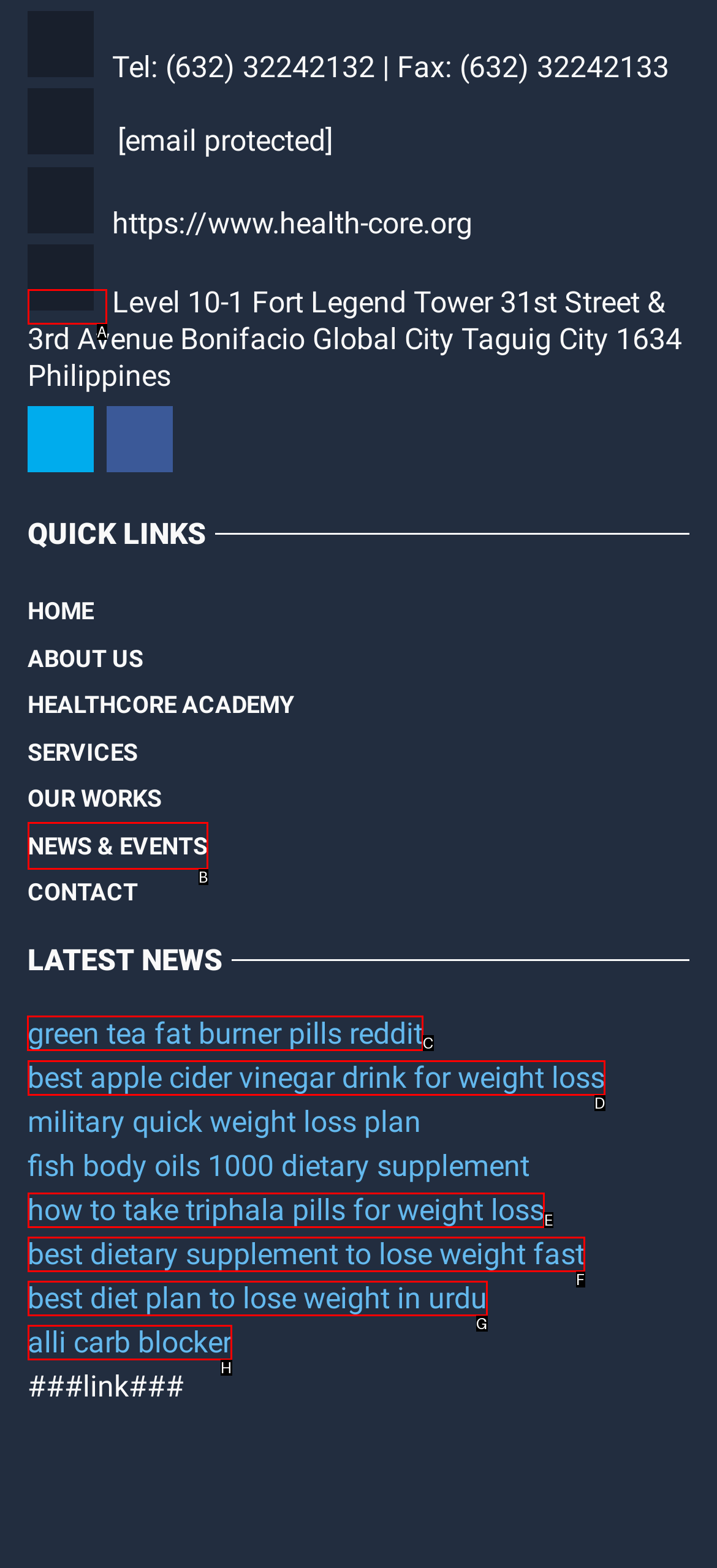Point out the specific HTML element to click to complete this task: check the latest news Reply with the letter of the chosen option.

C